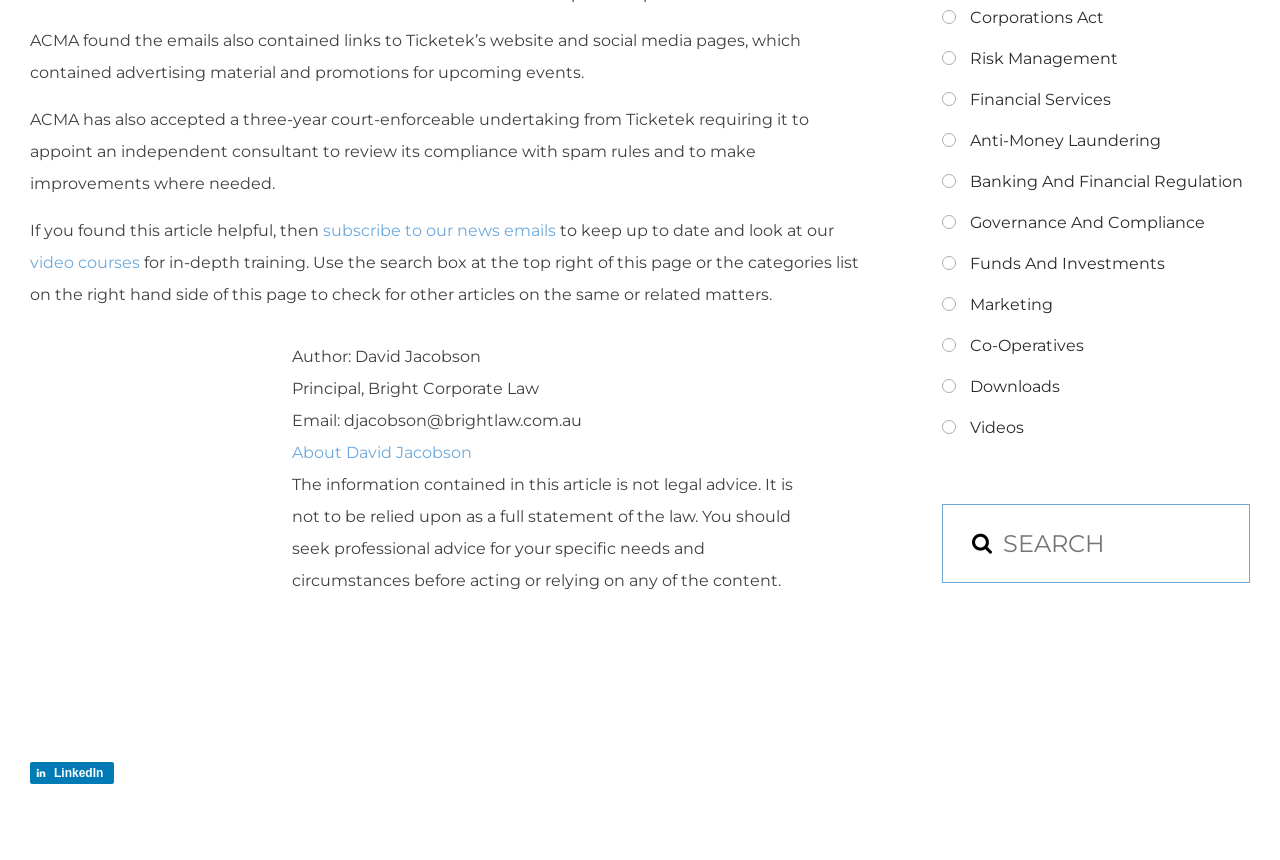Identify the bounding box coordinates of the part that should be clicked to carry out this instruction: "subscribe to our news emails".

[0.252, 0.257, 0.434, 0.279]